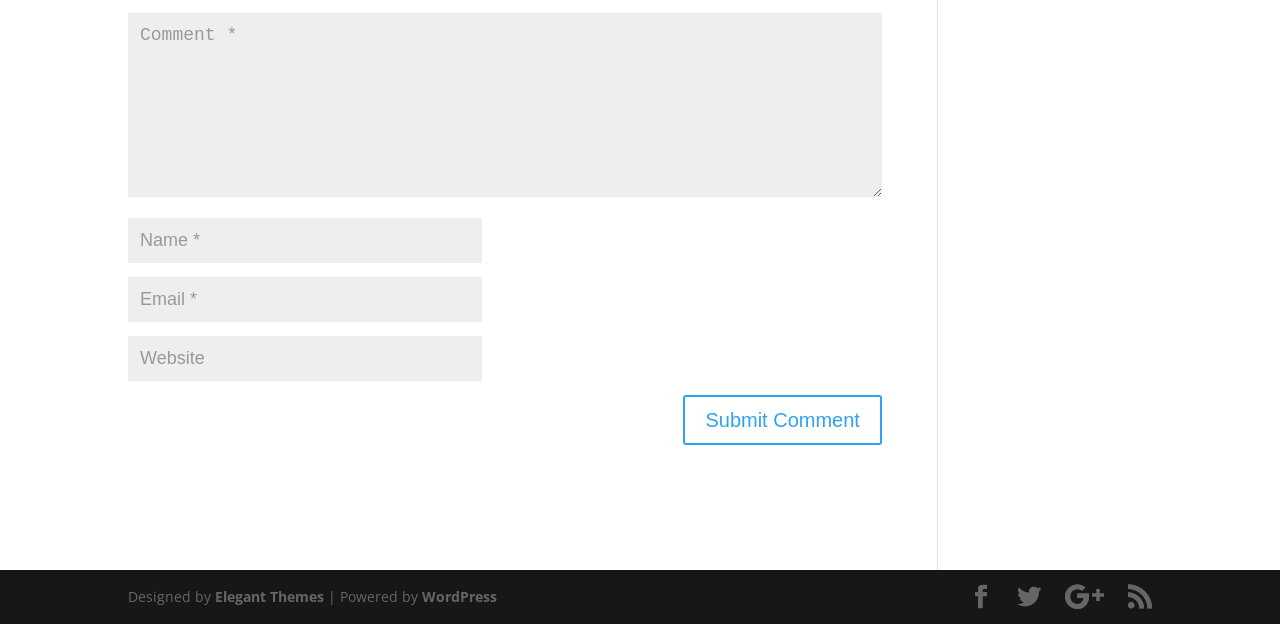Please find the bounding box coordinates of the clickable region needed to complete the following instruction: "Type your name". The bounding box coordinates must consist of four float numbers between 0 and 1, i.e., [left, top, right, bottom].

[0.1, 0.345, 0.377, 0.416]